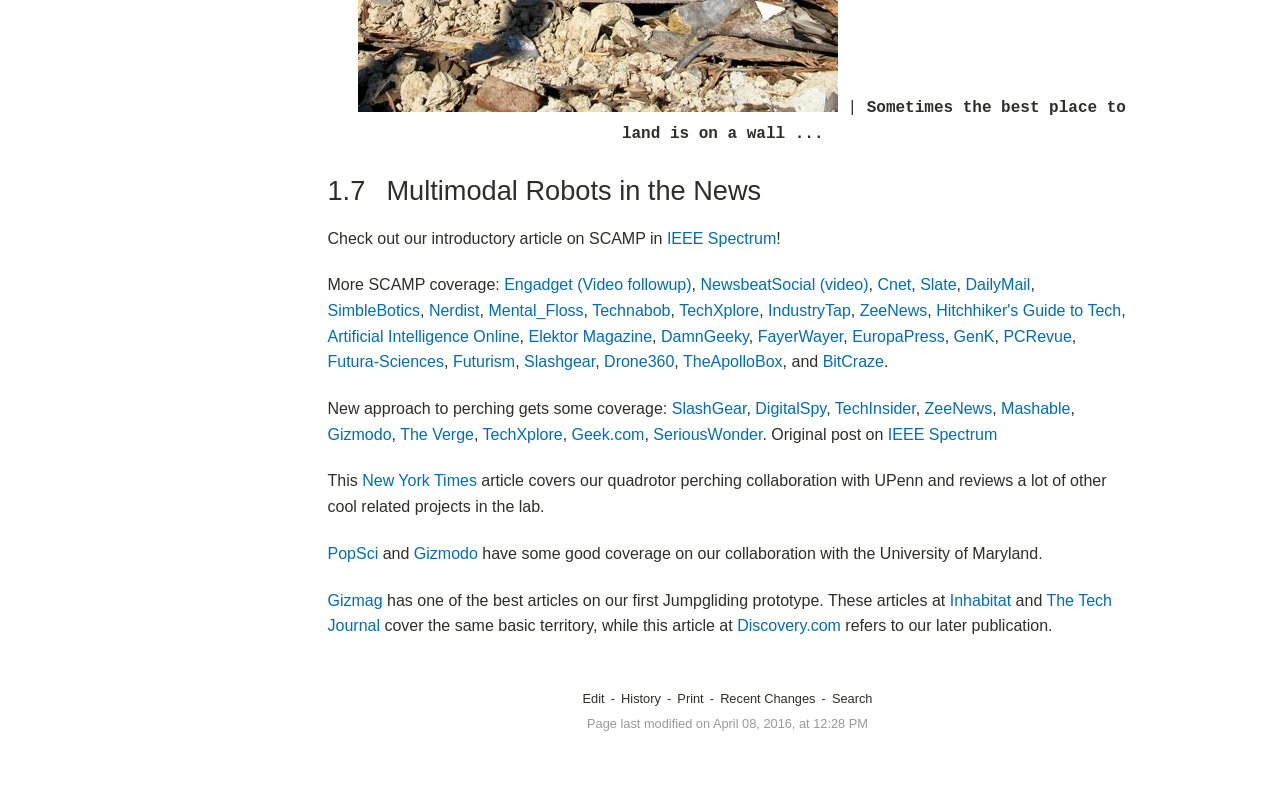Please mark the clickable region by giving the bounding box coordinates needed to complete this instruction: "Check out Engadget".

[0.394, 0.351, 0.447, 0.373]